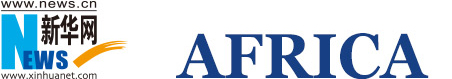Give a concise answer using one word or a phrase to the following question:
What color is the word 'AFRICA'?

Blue